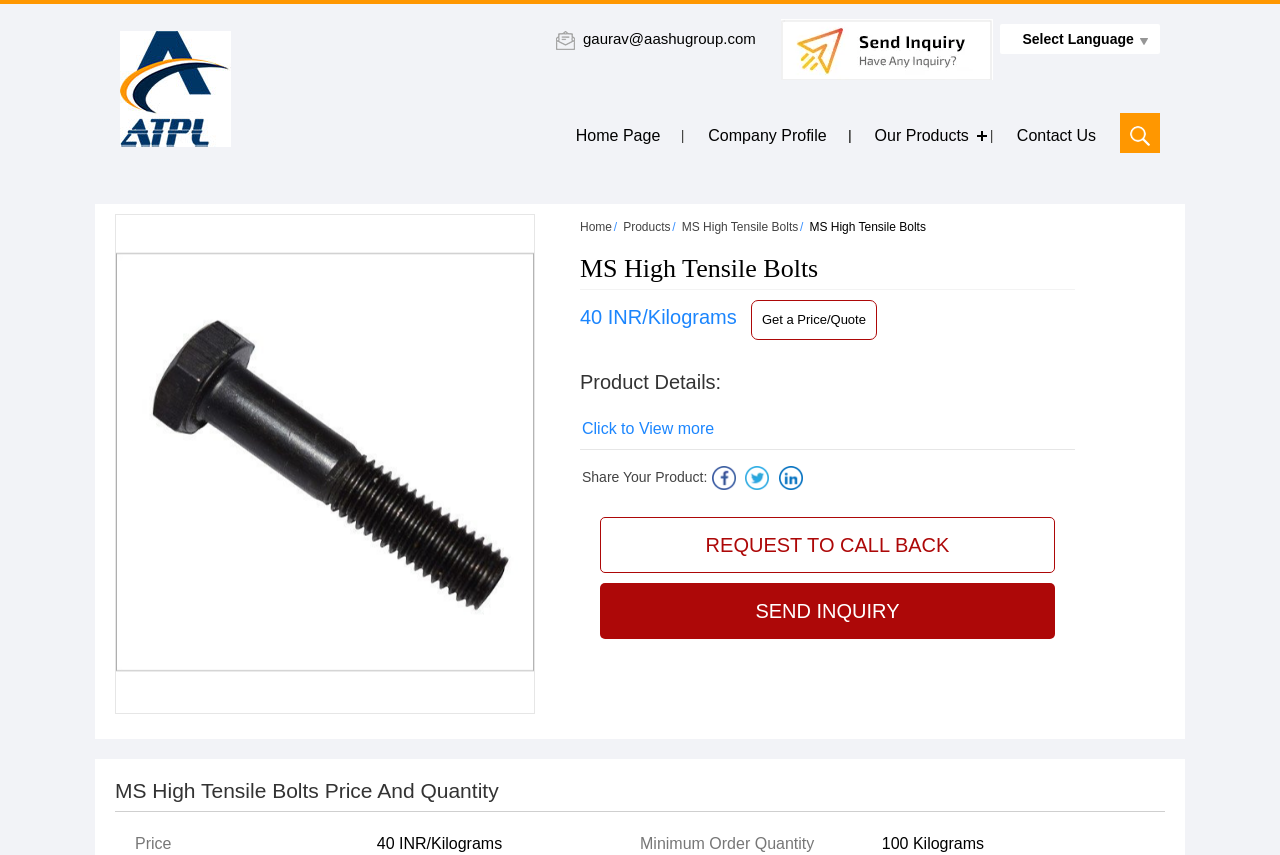Determine the coordinates of the bounding box for the clickable area needed to execute this instruction: "Send an email to the company".

[0.455, 0.036, 0.59, 0.056]